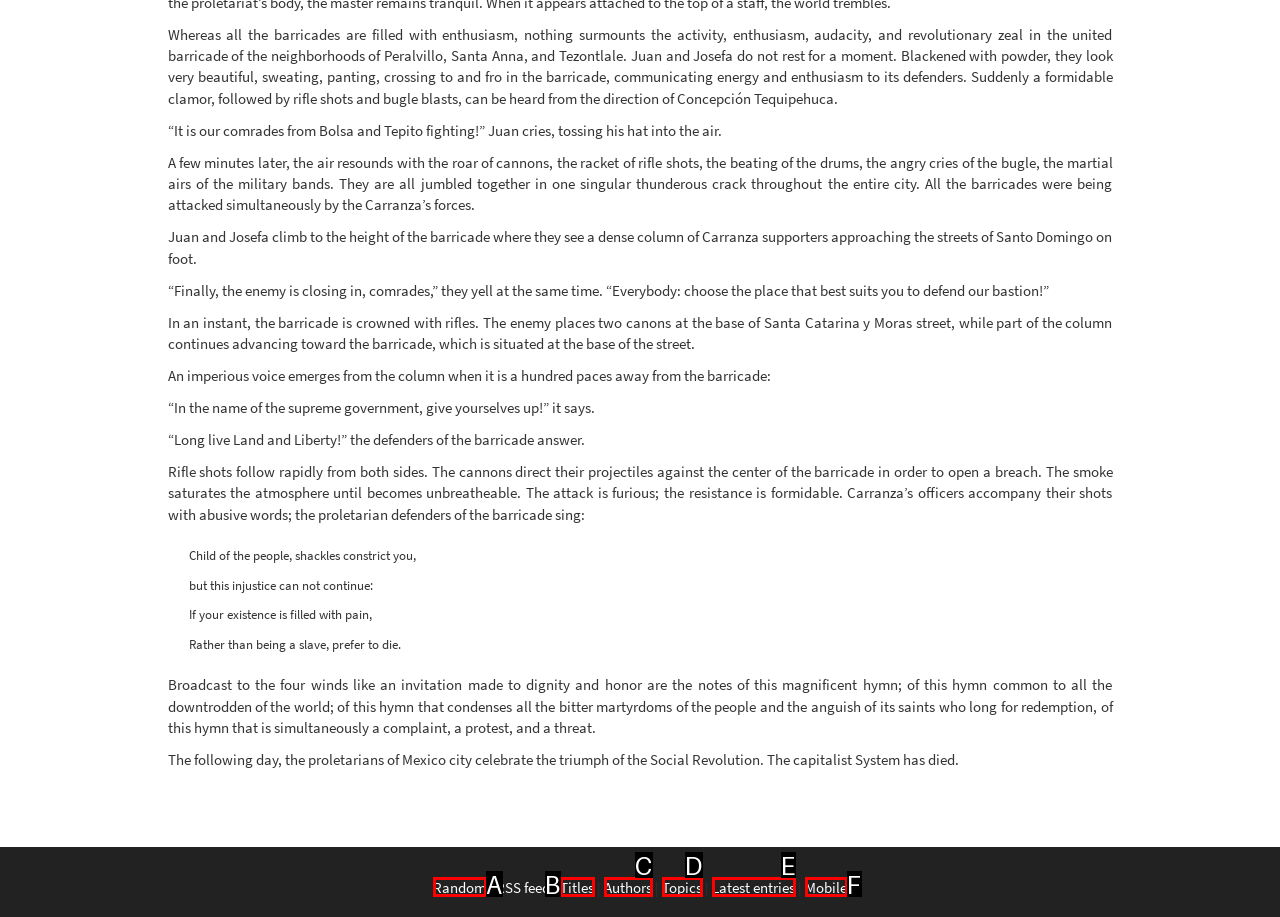Given the element description: Random
Pick the letter of the correct option from the list.

A